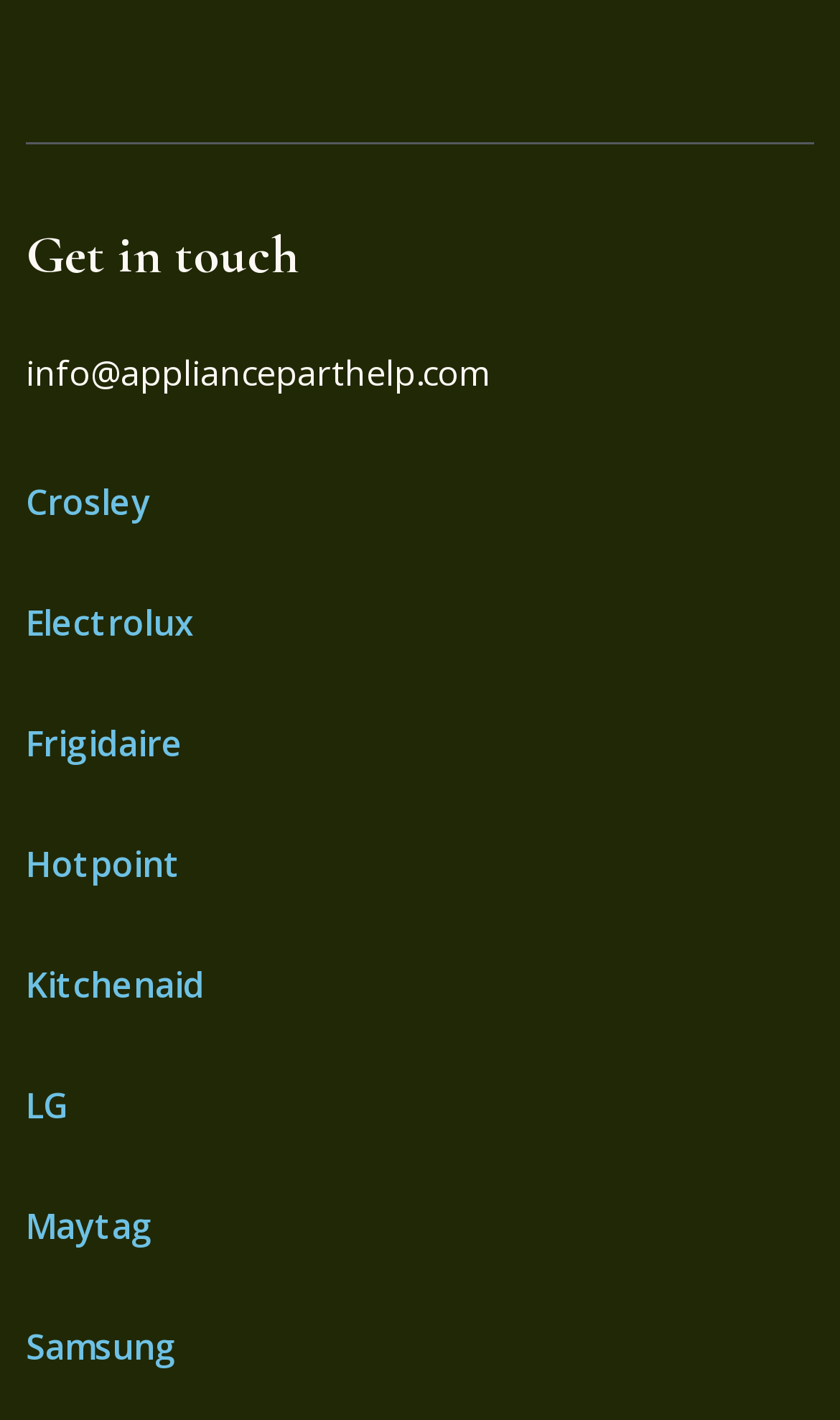With reference to the screenshot, provide a detailed response to the question below:
What is the email address for contact?

I found the email address 'info@applianceparthelp.com' listed under the 'Get in touch' heading, which is likely the contact email address.